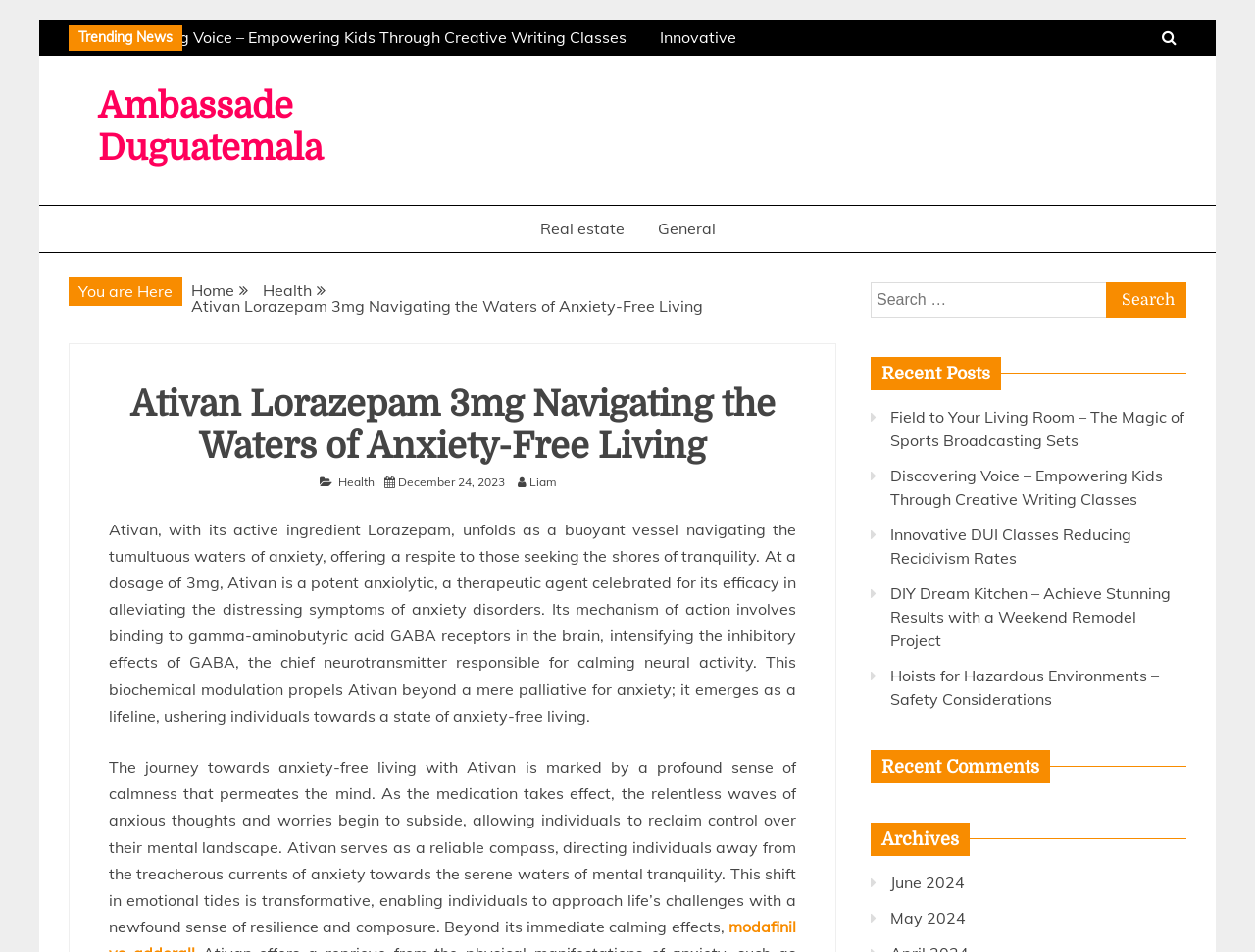Locate the bounding box coordinates of the clickable region to complete the following instruction: "Go to Health page."

[0.269, 0.499, 0.298, 0.514]